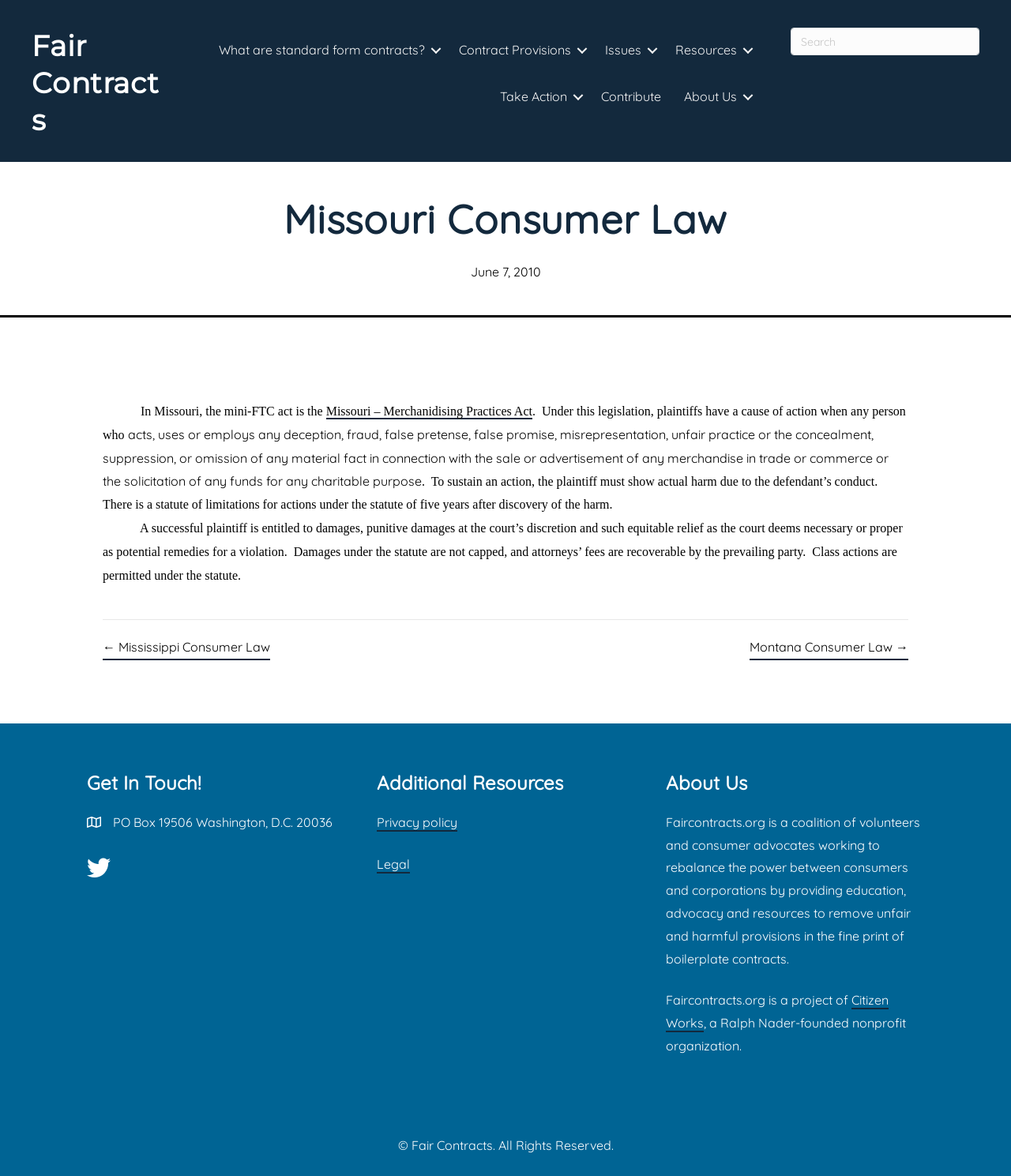Locate the bounding box coordinates of the element you need to click to accomplish the task described by this instruction: "Click on the 'Contact' link".

None